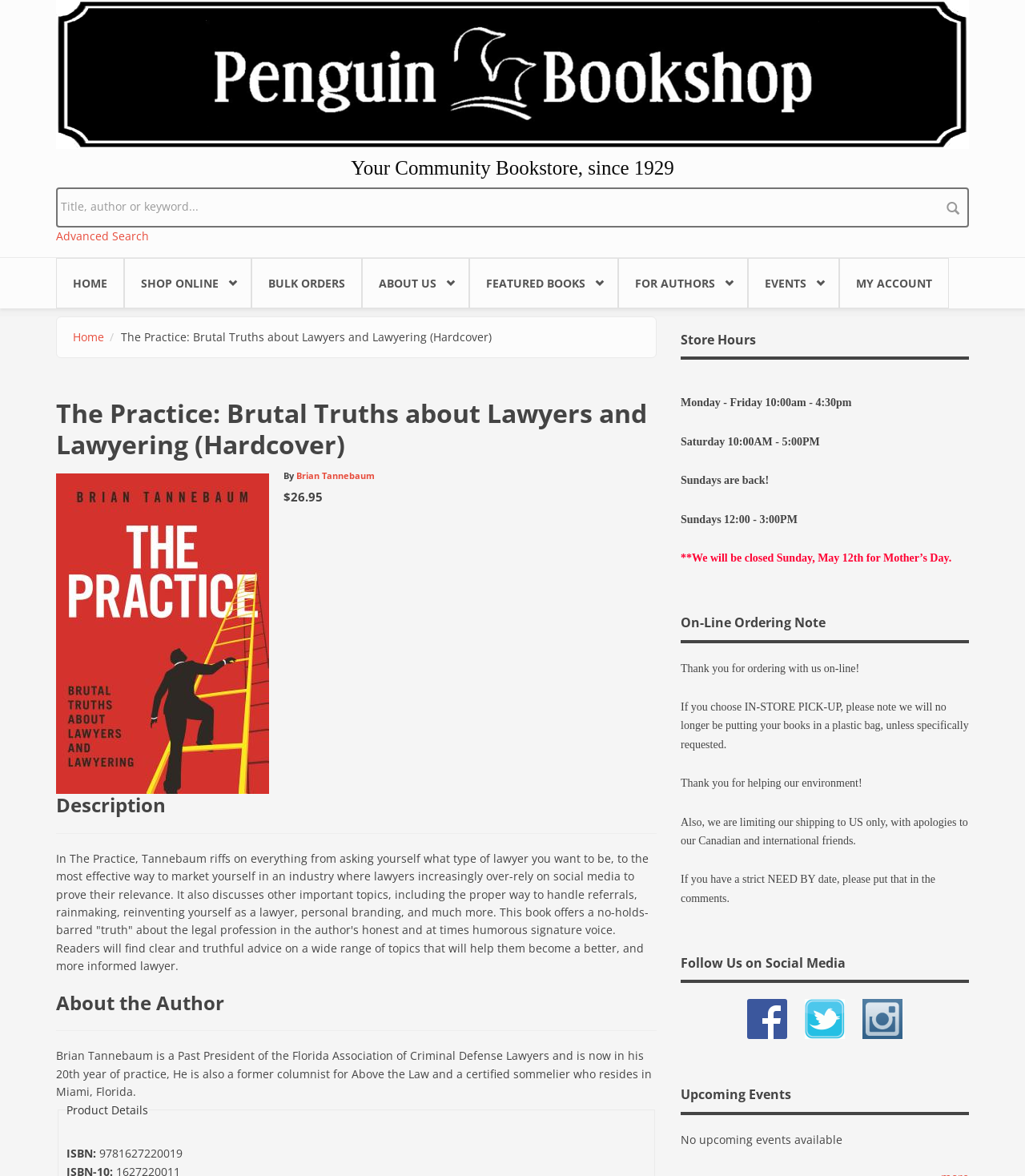Please mark the bounding box coordinates of the area that should be clicked to carry out the instruction: "Search for something".

None